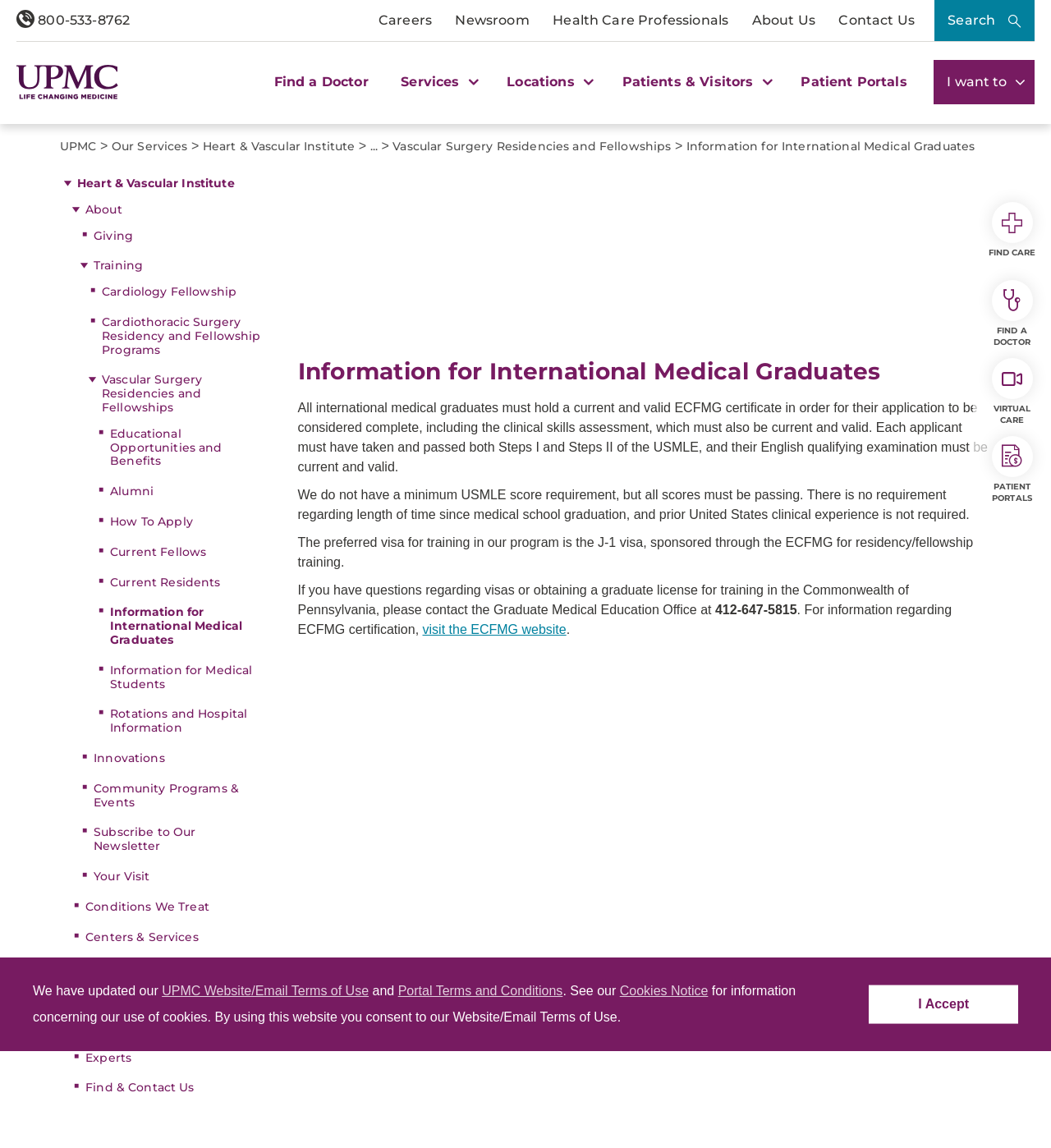Given the description Tests & Procedures, predict the bounding box coordinates of the UI element. Ensure the coordinates are in the format (top-left x, top-left y, bottom-right x, bottom-right y) and all values are between 0 and 1.

[0.07, 0.833, 0.252, 0.852]